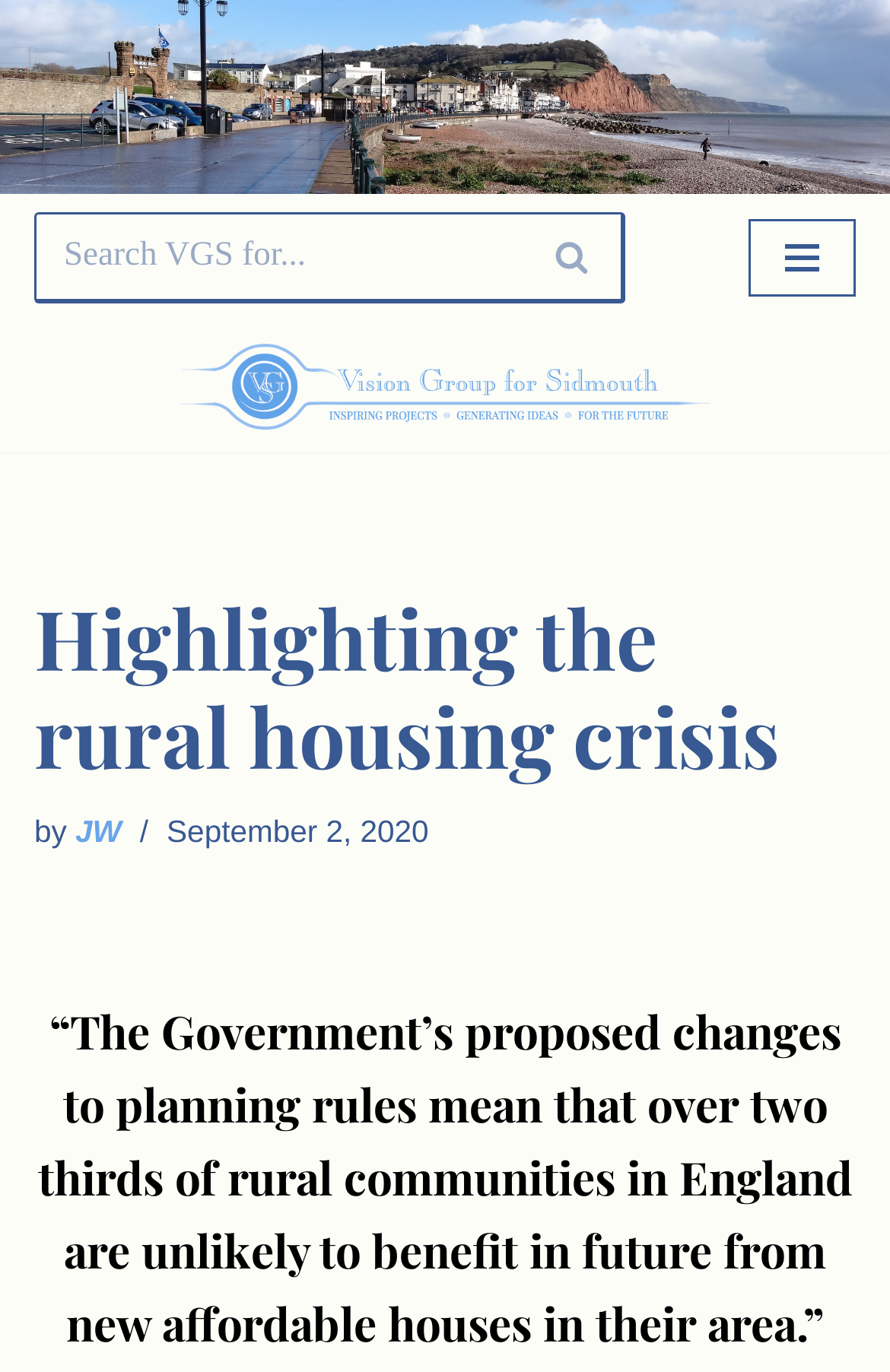What is the author of the article?
Could you give a comprehensive explanation in response to this question?

The author of the article can be found by looking at the text 'by' followed by the author's name 'JW'.